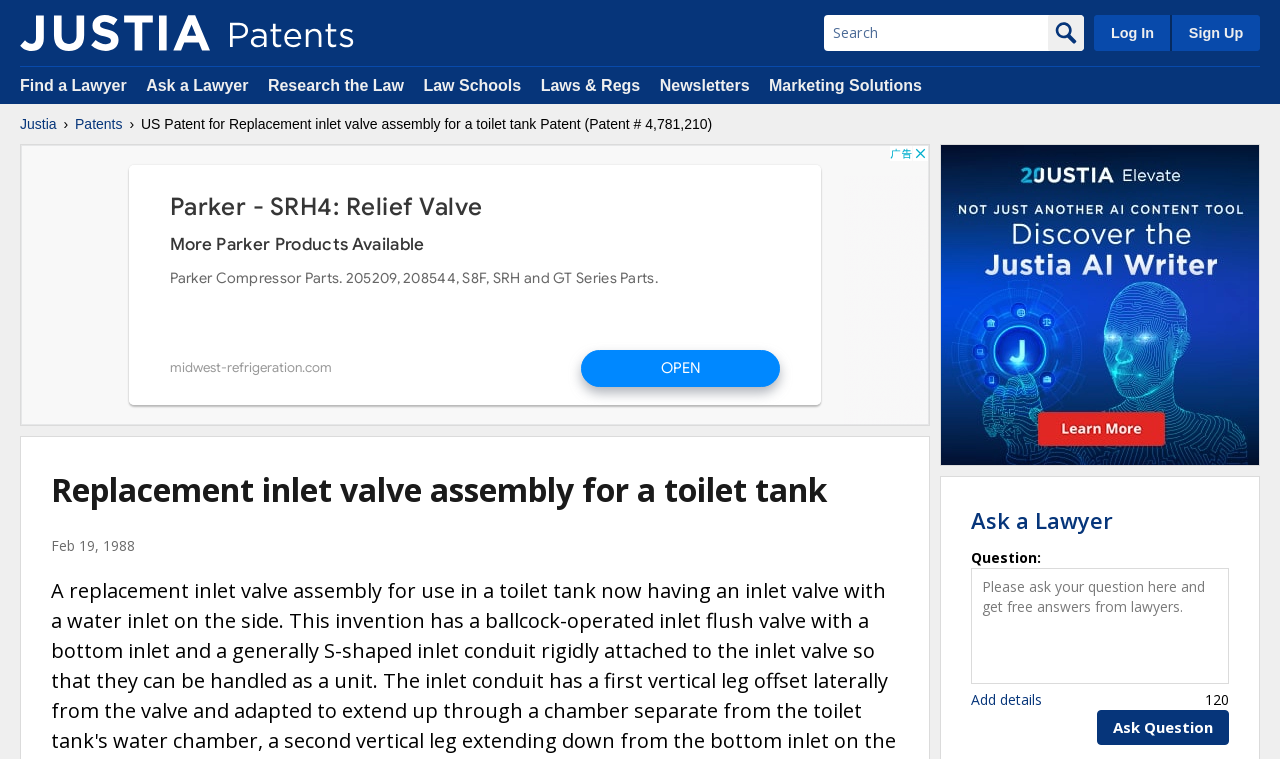What is the patent number of the invention?
Please look at the screenshot and answer using one word or phrase.

4,781,210